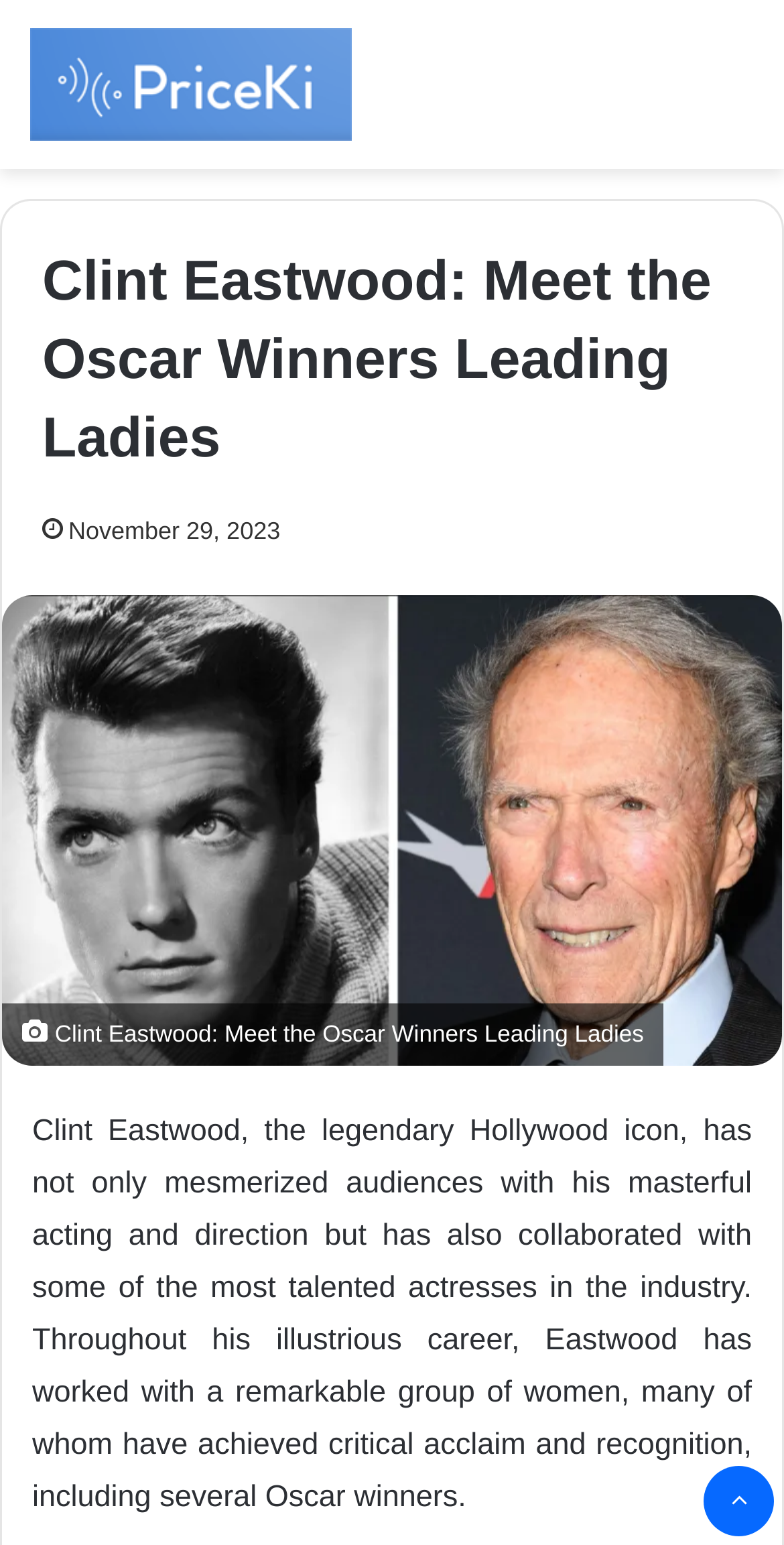Find the bounding box coordinates corresponding to the UI element with the description: "Back to top button". The coordinates should be formatted as [left, top, right, bottom], with values as floats between 0 and 1.

[0.897, 0.949, 0.987, 0.994]